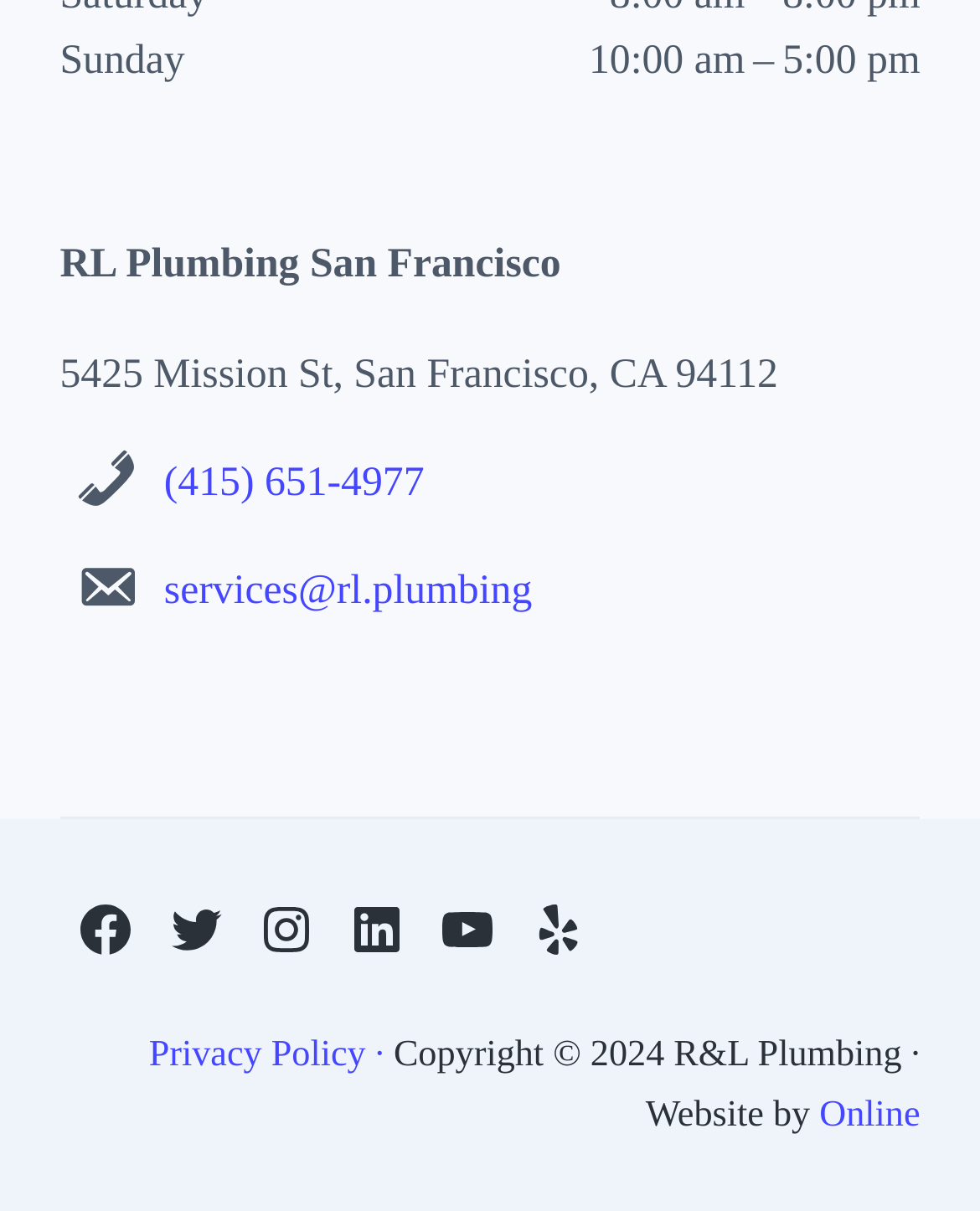Based on the provided description, "Twitter", find the bounding box of the corresponding UI element in the screenshot.

[0.153, 0.73, 0.246, 0.805]